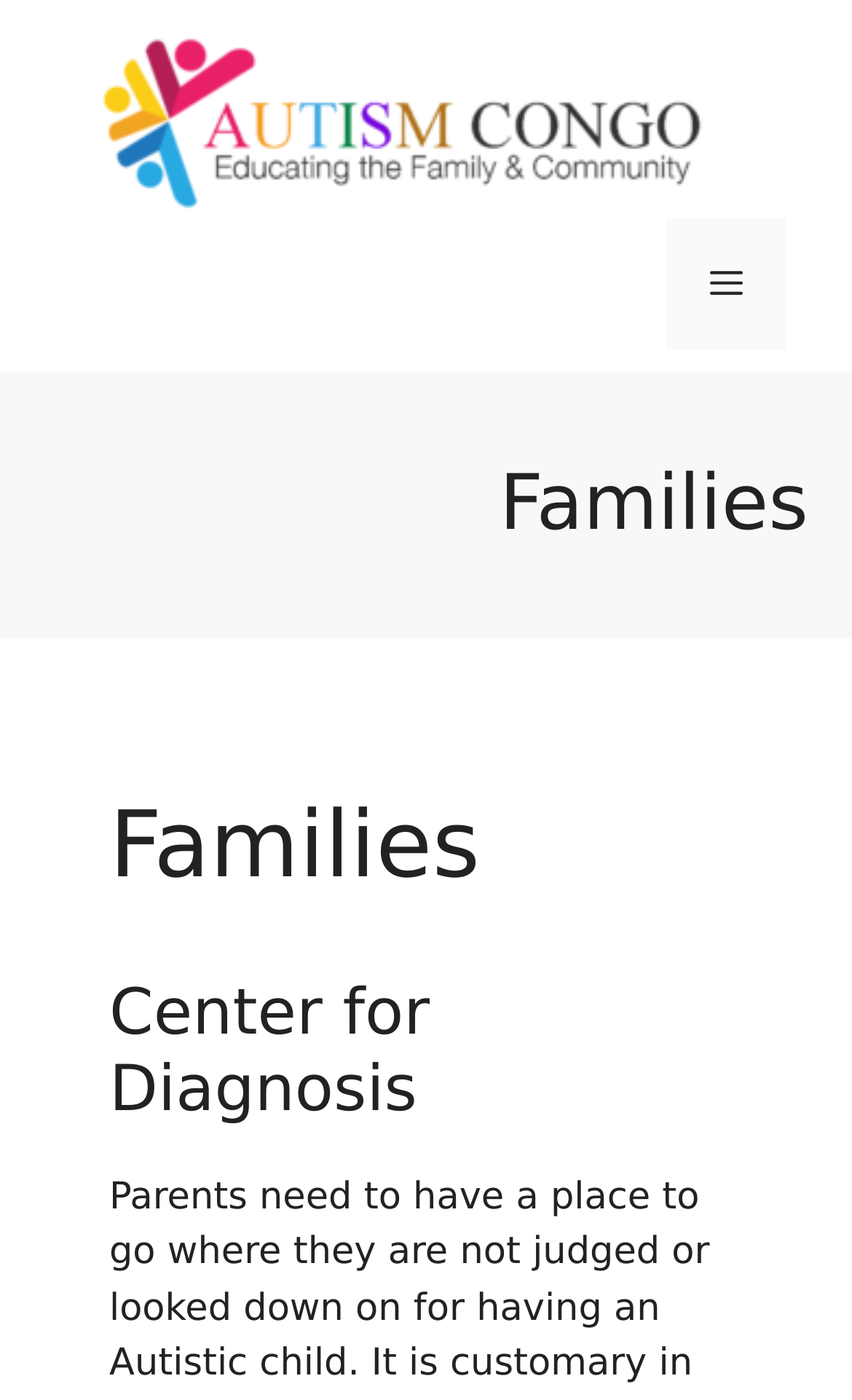Use a single word or phrase to answer the question: 
What is the purpose of the 'Mobile Toggle' button?

To open the menu